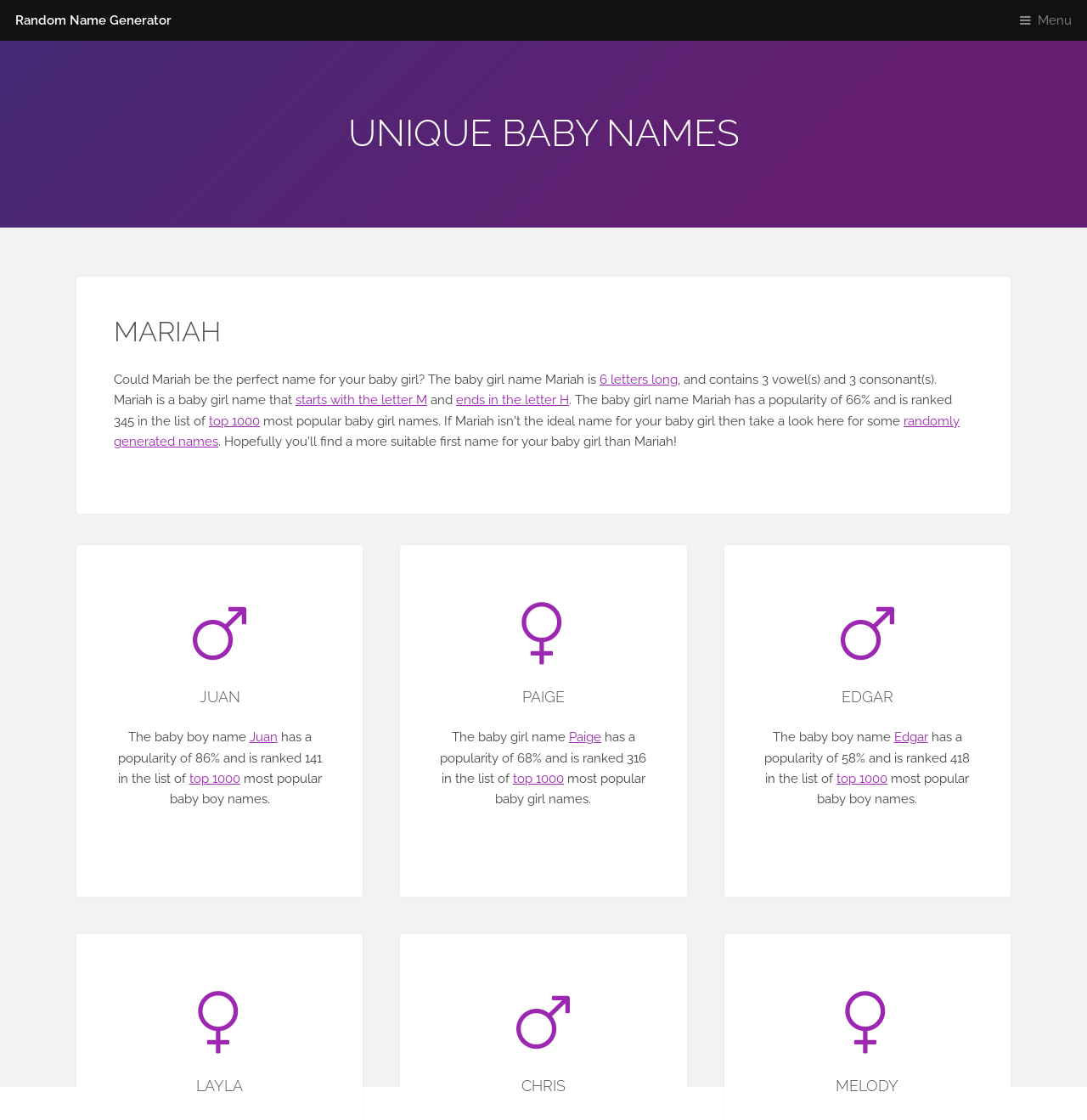Extract the bounding box coordinates of the UI element described by: "randomly generated names". The coordinates should include four float numbers ranging from 0 to 1, e.g., [left, top, right, bottom].

[0.105, 0.369, 0.883, 0.4]